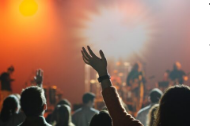Give a detailed account of the visual elements in the image.

The image captures a dynamic moment during a worship service, where a large congregation is gathered, some with hands raised in expressions of praise or worship. The atmosphere is vibrant, illuminated by bright stage lights that create an energetic backdrop. In the distance, a band is performing, contributing to the spiritual ambiance of the gathering. This scene encapsulates the essence of communal worship, emphasizing the connection between the congregation and the music, fostering a sense of collective involvement and spiritual upliftment. The image is part of a larger discussion on developing inclusive liturgy that resonates with the community's heart and spiritual needs.